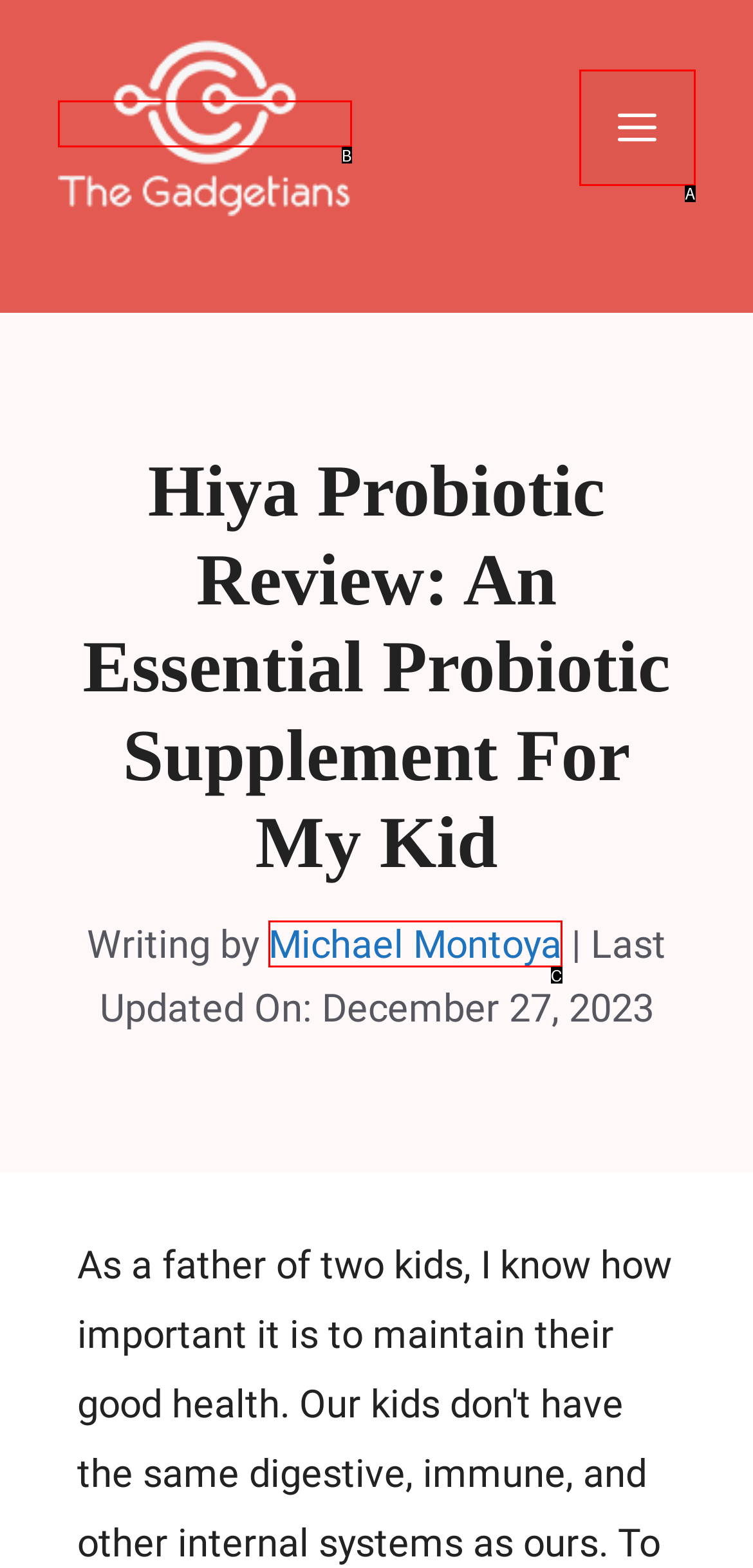Identify the HTML element that best matches the description: Michael Montoya. Provide your answer by selecting the corresponding letter from the given options.

C